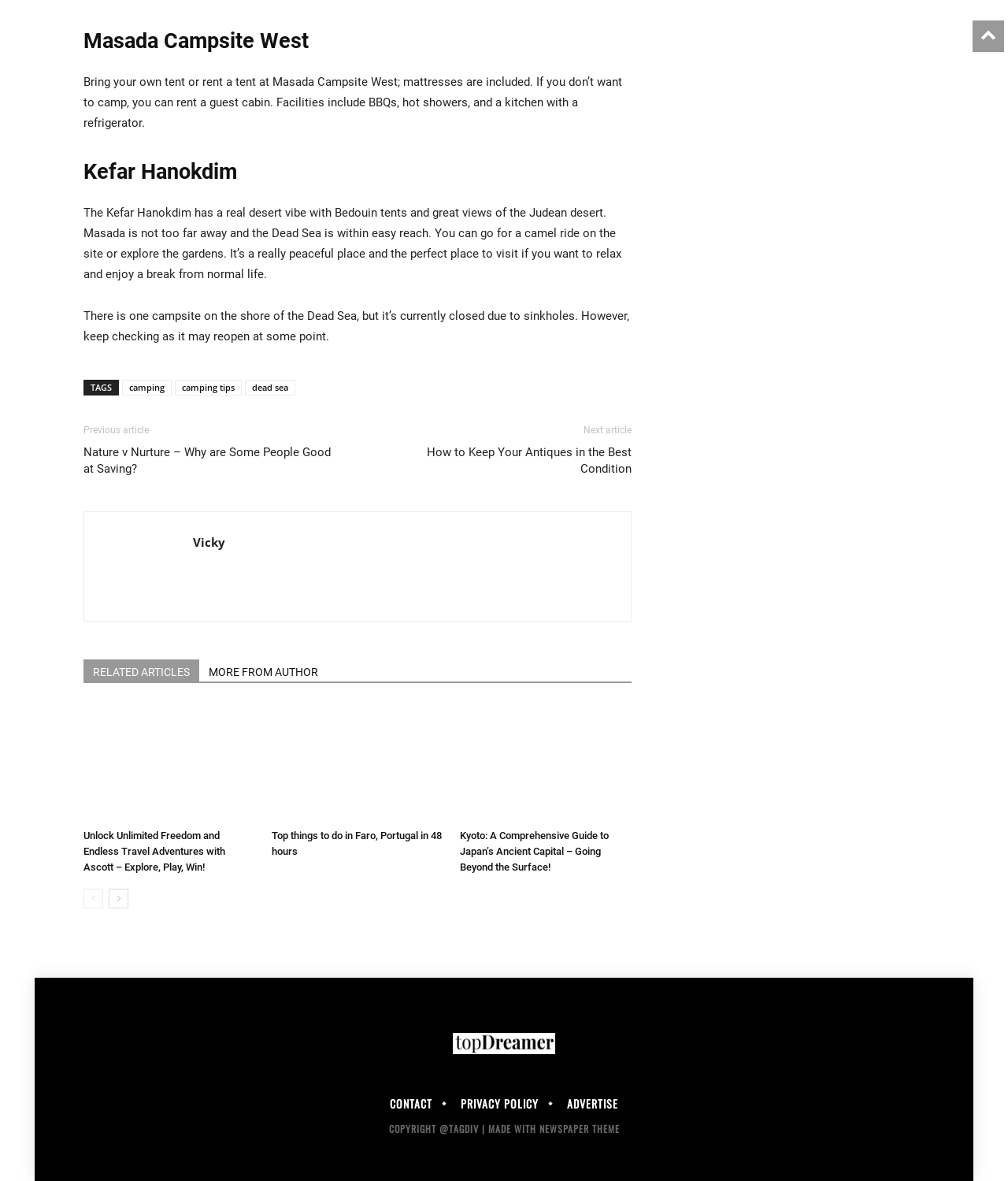Locate the bounding box coordinates of the area where you should click to accomplish the instruction: "Read about 'Masada Campsite West'".

[0.083, 0.022, 0.627, 0.047]